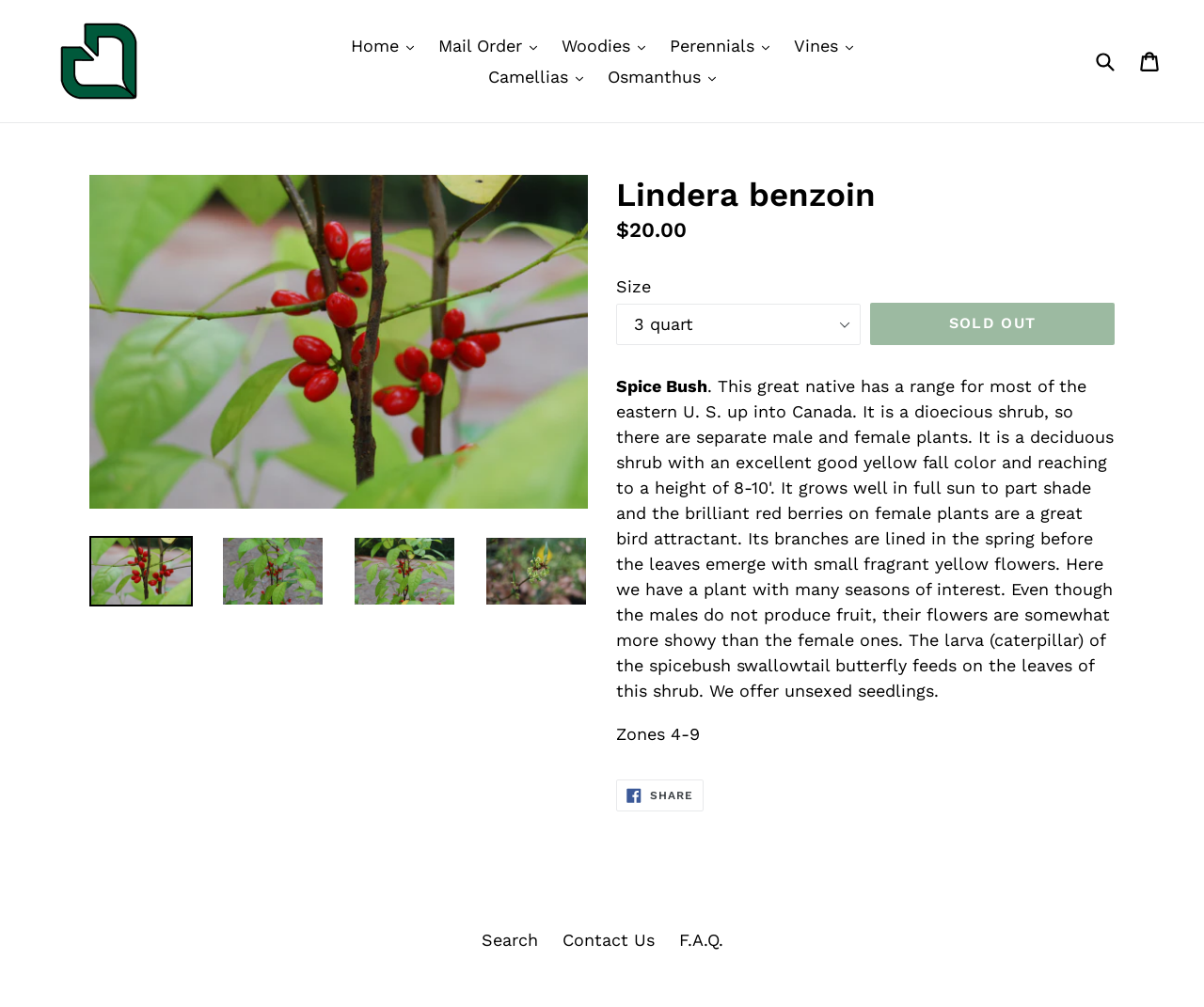Identify the bounding box coordinates of the region that needs to be clicked to carry out this instruction: "View the cart". Provide these coordinates as four float numbers ranging from 0 to 1, i.e., [left, top, right, bottom].

[0.947, 0.039, 0.965, 0.082]